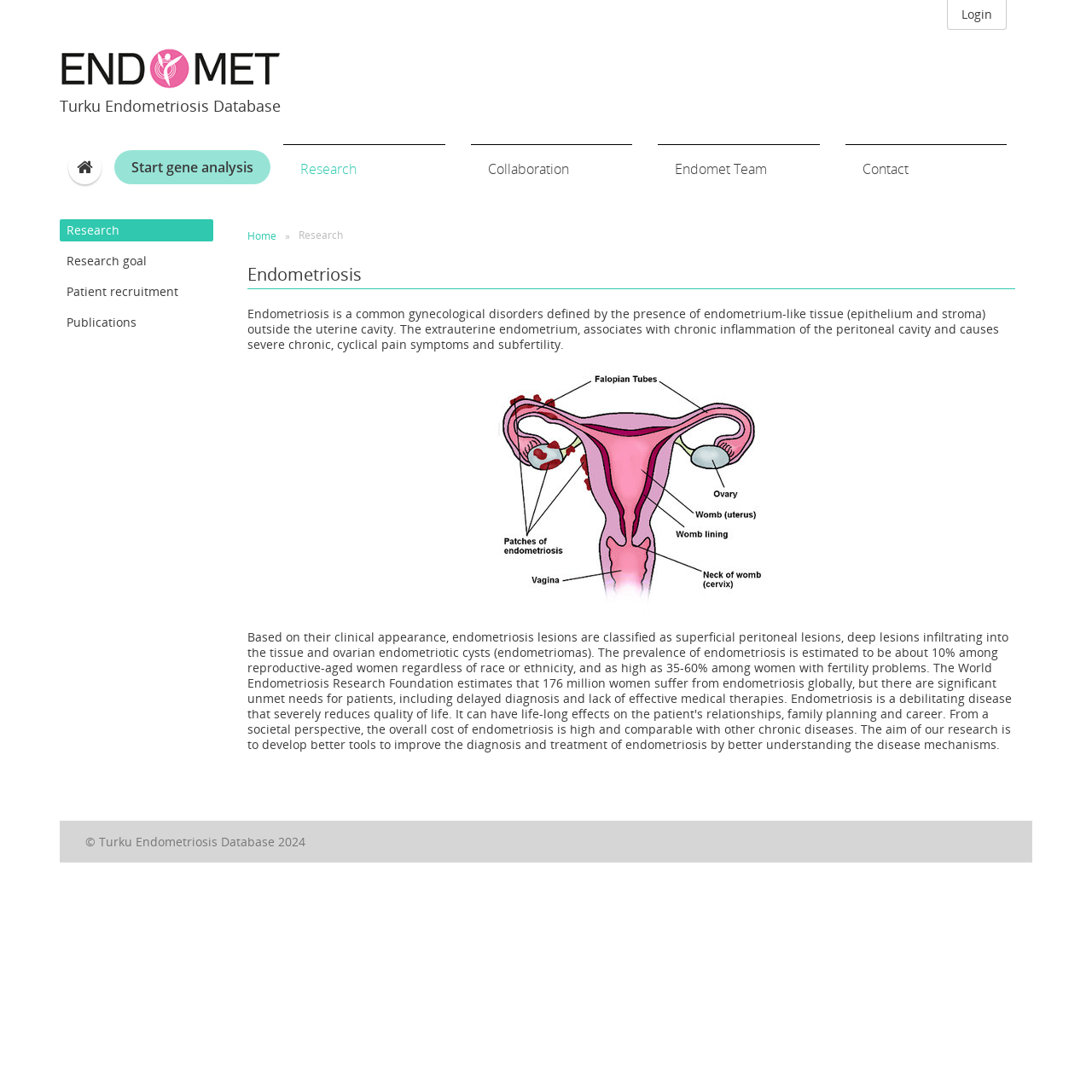Illustrate the webpage's structure and main components comprehensively.

The webpage is about the Turku Endometriosis Database, also referred to as Endomet. At the top right corner, there is a "Login" link. Below it, there is a heading that reads "Turku Endometriosis Database" which is also a link. To the right of this heading, there is a small icon represented by "\uf015". 

On the same horizontal level, there are several links: "Start gene analysis", "Research", "Collaboration", "Endomet Team", and "Contact", arranged from left to right. 

Below these links, there is a main article section that occupies most of the page. Within this section, there are several links related to research, including "Research", "Research goal", "Patient recruitment", and "Publications", all aligned to the left. 

To the right of these links, there is a section that appears to be the main content of the page. It starts with a heading that reads "Endometriosis", followed by a paragraph of text that describes endometriosis as a common gynecological disorder. 

At the bottom of the page, there is a footer section that contains a copyright notice, "© Turku Endometriosis Database 2024".